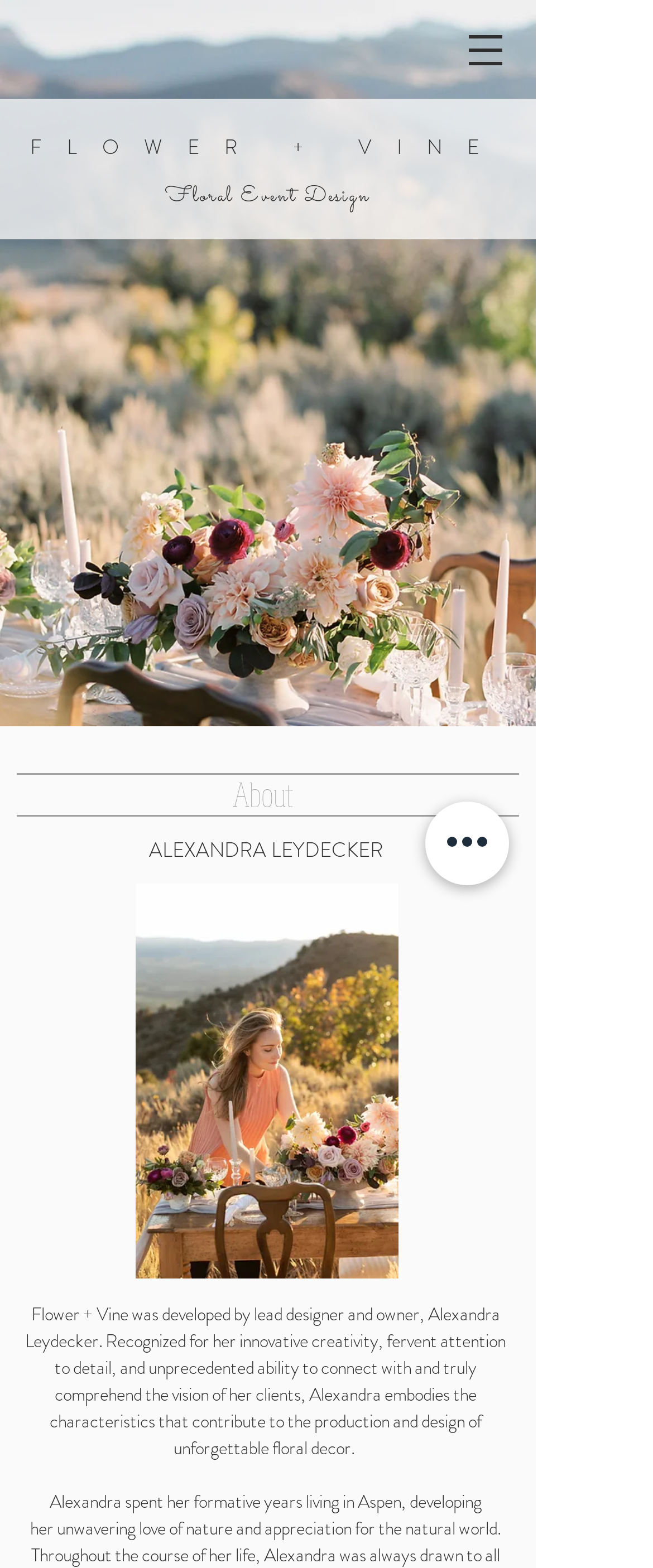Find the bounding box coordinates for the element described here: "aria-label="Quick actions"".

[0.651, 0.511, 0.779, 0.565]